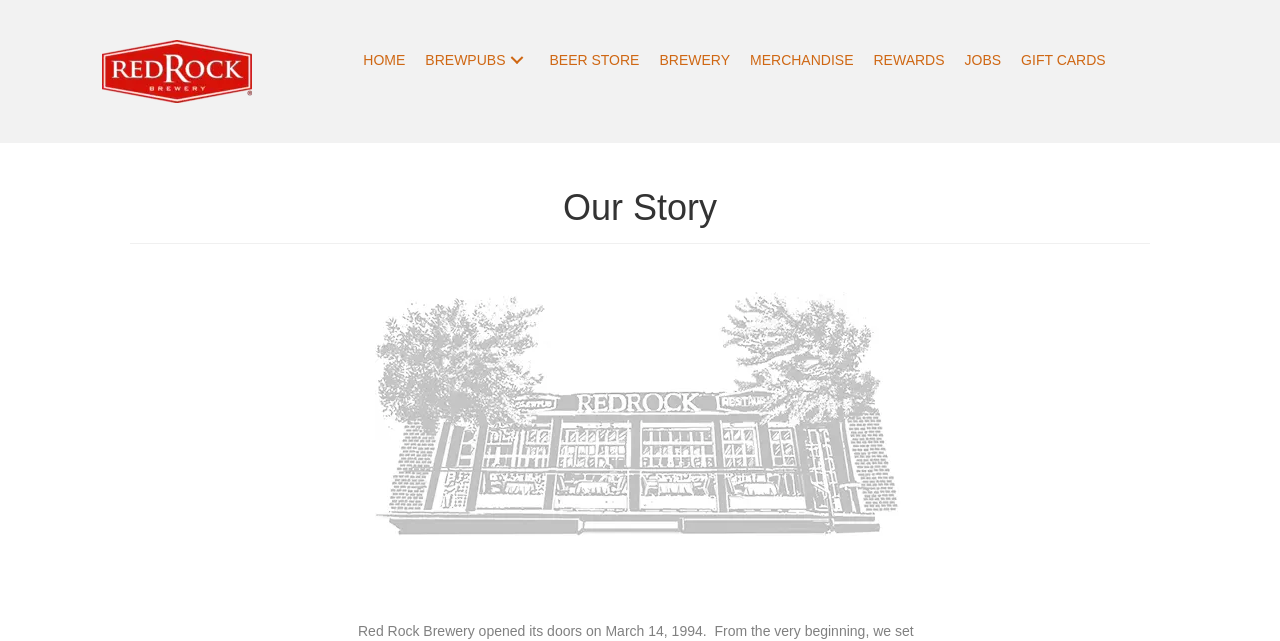Find the bounding box coordinates of the UI element according to this description: "REWARDS".

[0.675, 0.062, 0.746, 0.125]